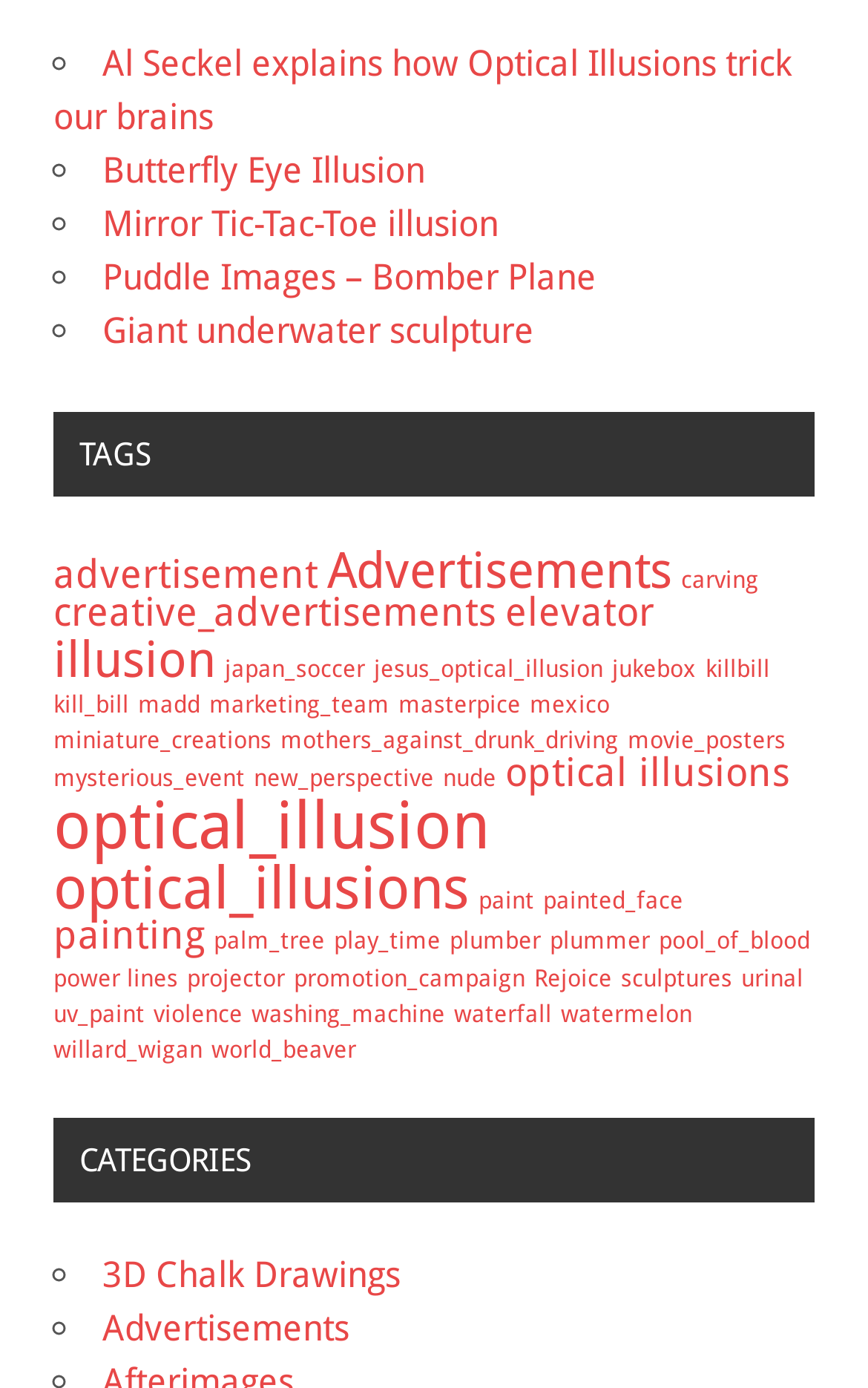Identify the bounding box coordinates of the element to click to follow this instruction: 'Explore the link 'optical illusions''. Ensure the coordinates are four float values between 0 and 1, provided as [left, top, right, bottom].

[0.062, 0.568, 0.564, 0.622]